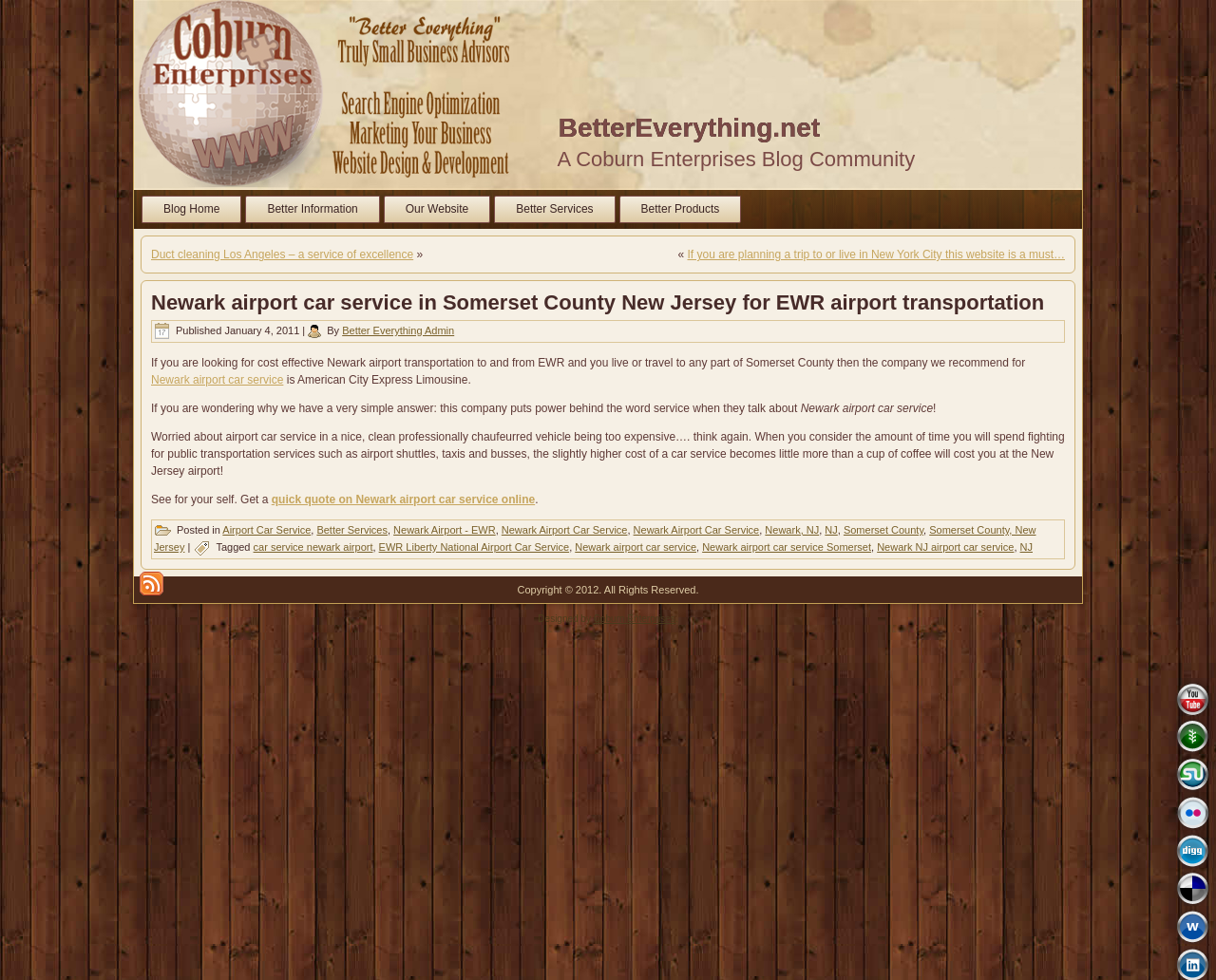Determine the bounding box coordinates of the clickable element necessary to fulfill the instruction: "Click on the 'Blog Home' link". Provide the coordinates as four float numbers within the 0 to 1 range, i.e., [left, top, right, bottom].

[0.116, 0.2, 0.199, 0.228]